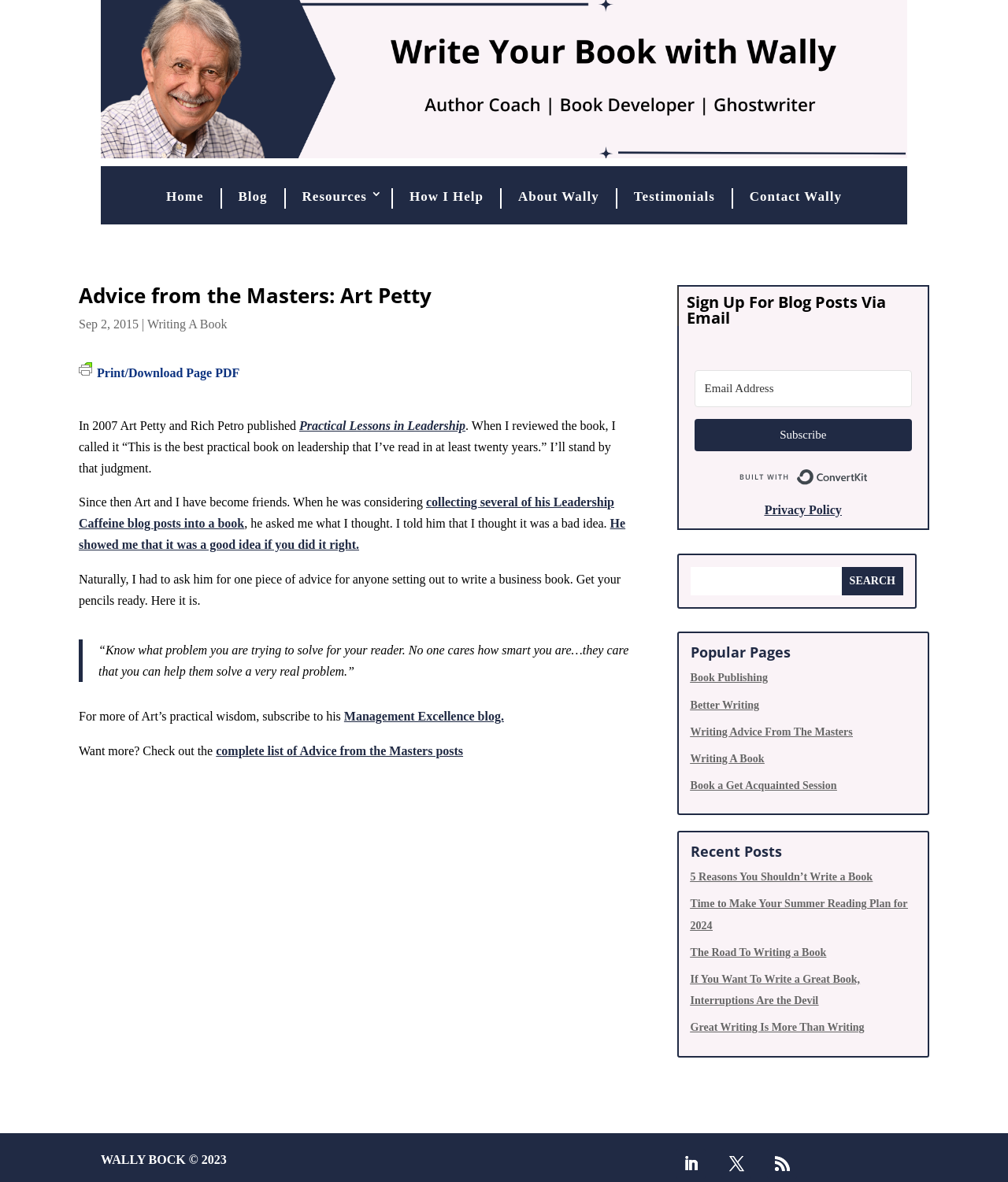Respond with a single word or phrase for the following question: 
What is the purpose of the textbox at the bottom of the webpage?

Email Address